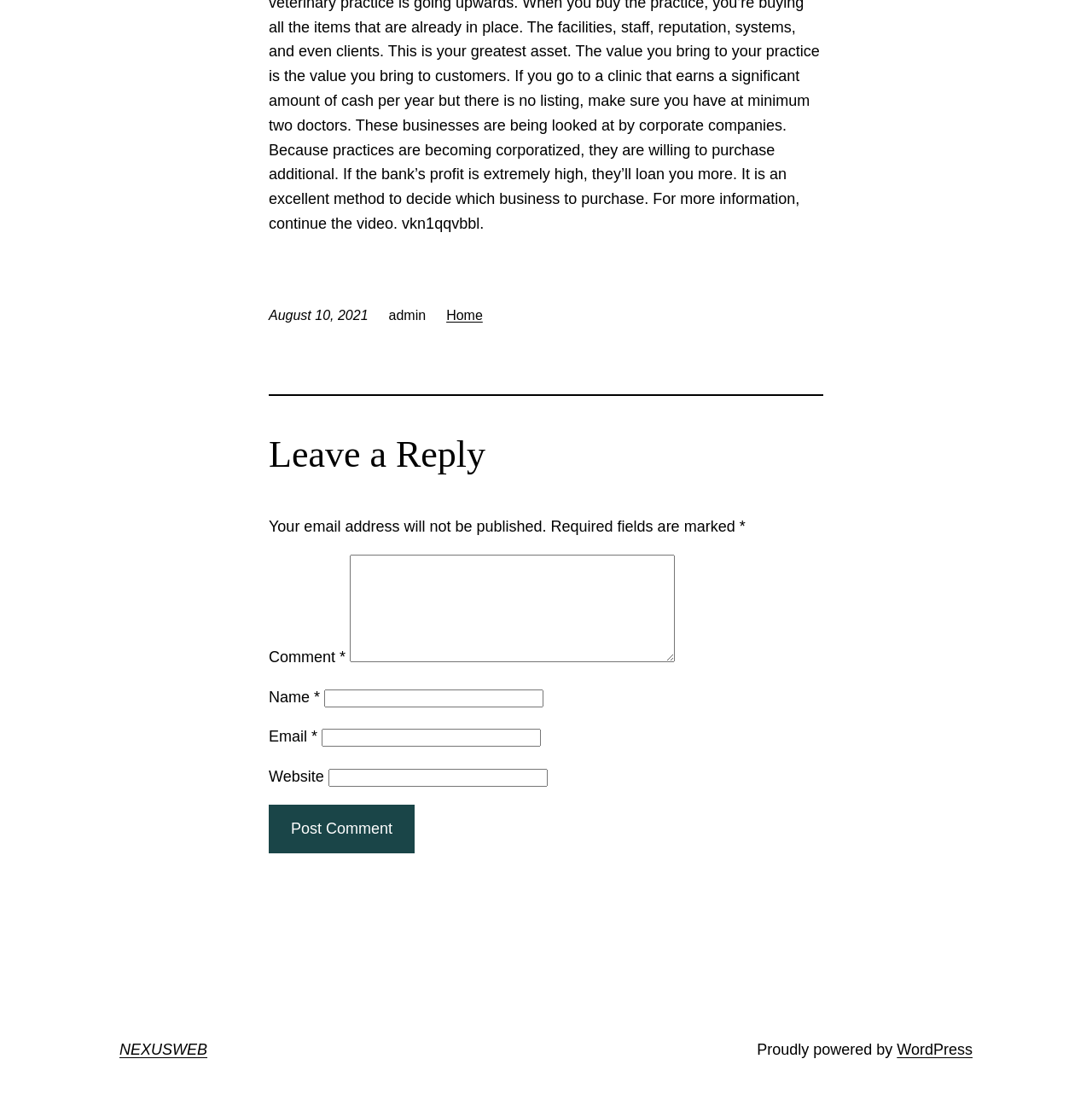Bounding box coordinates are given in the format (top-left x, top-left y, bottom-right x, bottom-right y). All values should be floating point numbers between 0 and 1. Provide the bounding box coordinate for the UI element described as: NEXUSWEB

[0.109, 0.932, 0.19, 0.947]